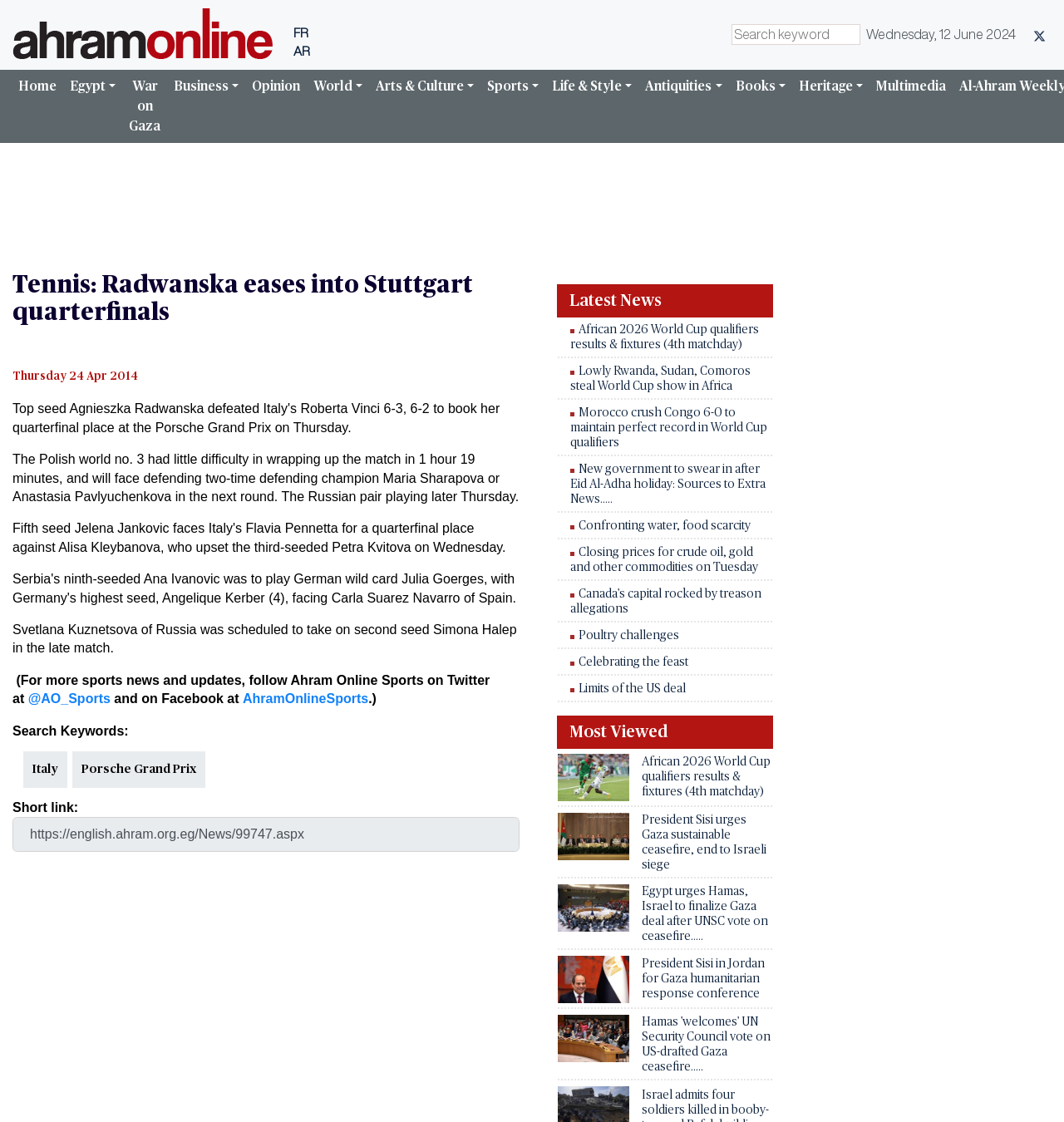Who is the defending champion mentioned in the article?
Please ensure your answer is as detailed and informative as possible.

The article mentions that Radwanska will face defending two-time defending champion Maria Sharapova or Anastasia Pavlyuchenkova in the next round, indicating that Maria Sharapova is the defending champion.